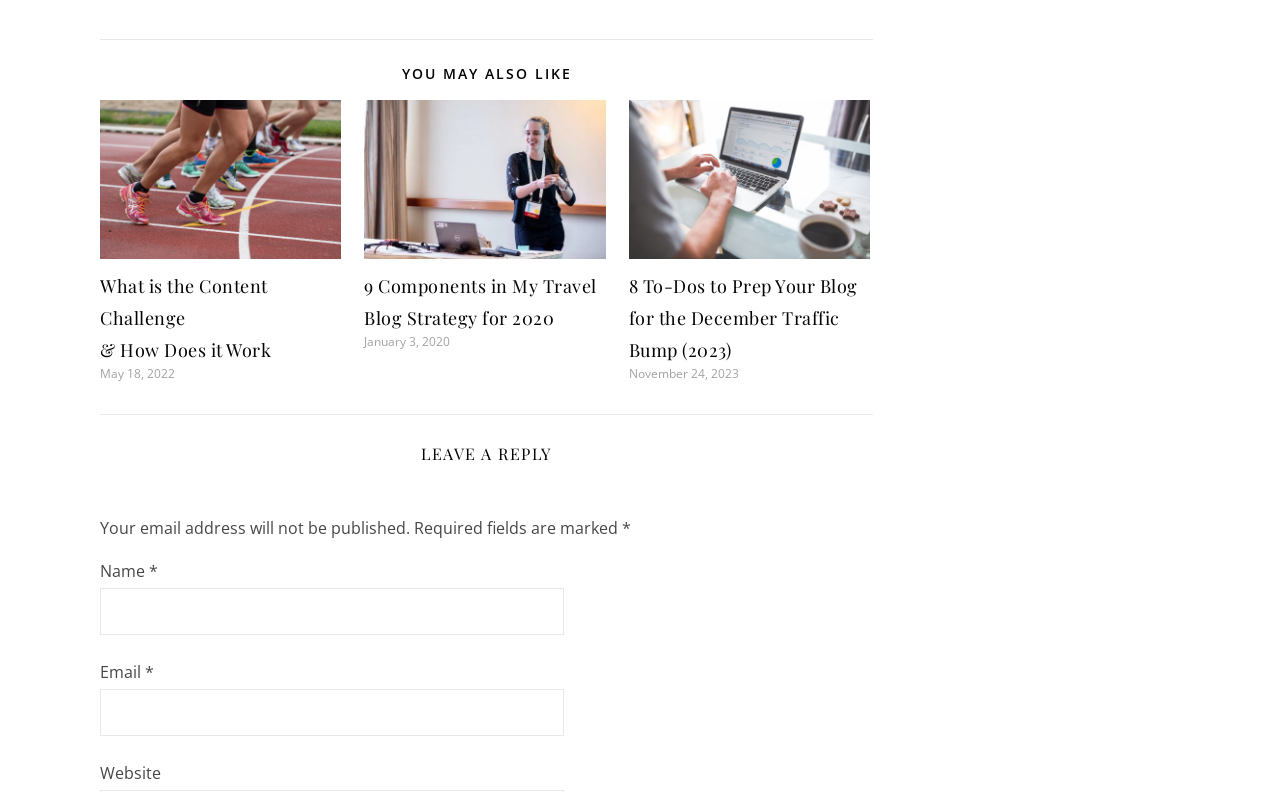How many input fields are required in the 'LEAVE A REPLY' section?
Identify the answer in the screenshot and reply with a single word or phrase.

2